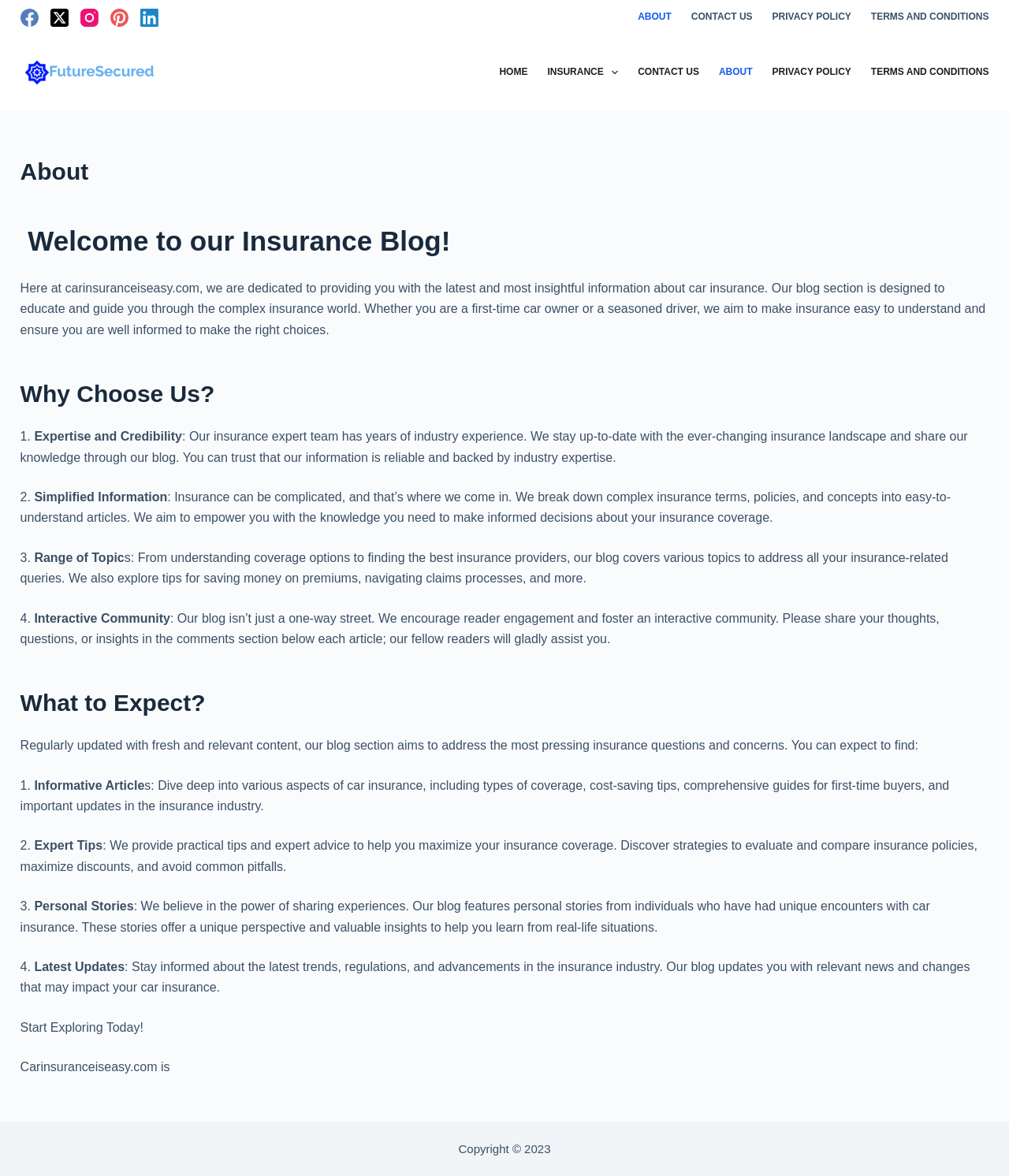Please locate the bounding box coordinates for the element that should be clicked to achieve the following instruction: "Explore the 'INSURANCE' menu". Ensure the coordinates are given as four float numbers between 0 and 1, i.e., [left, top, right, bottom].

[0.533, 0.029, 0.622, 0.094]